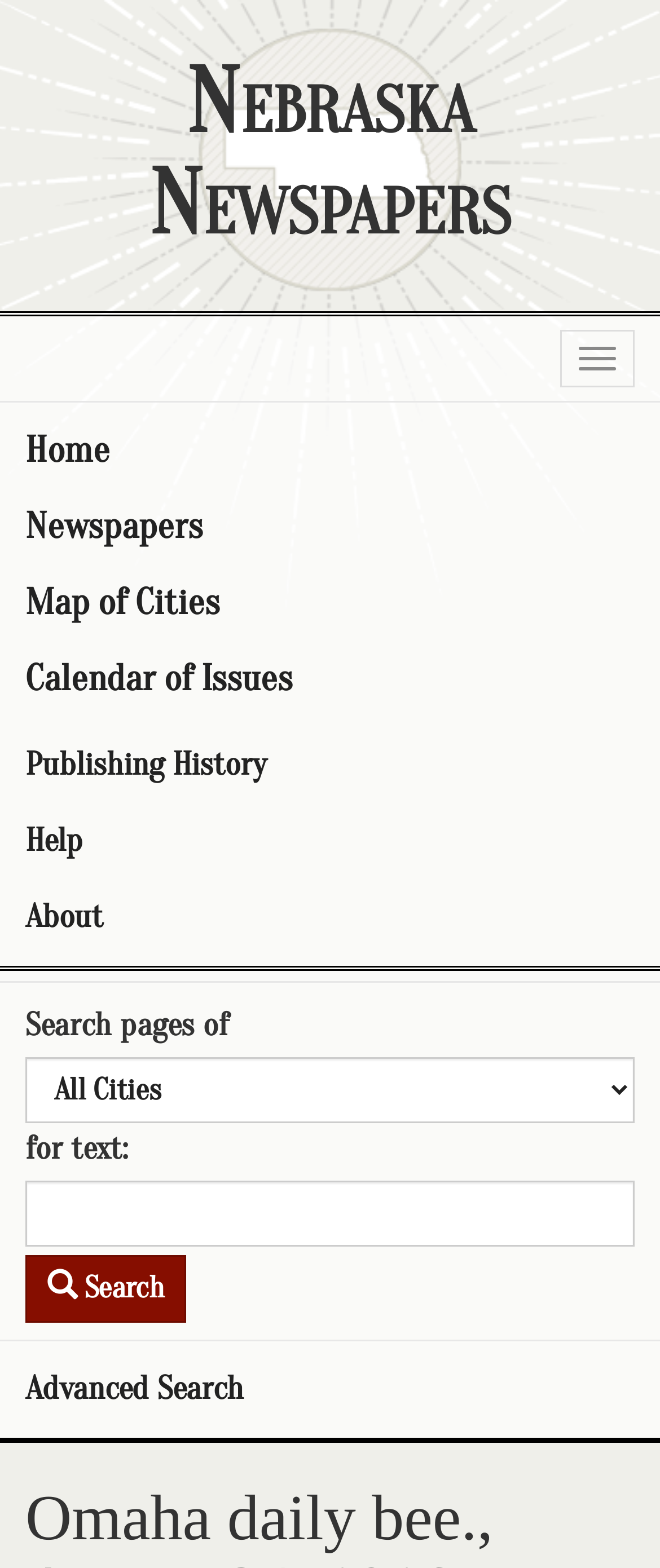Locate the coordinates of the bounding box for the clickable region that fulfills this instruction: "Click on the Toggle navigation button".

[0.849, 0.21, 0.962, 0.247]